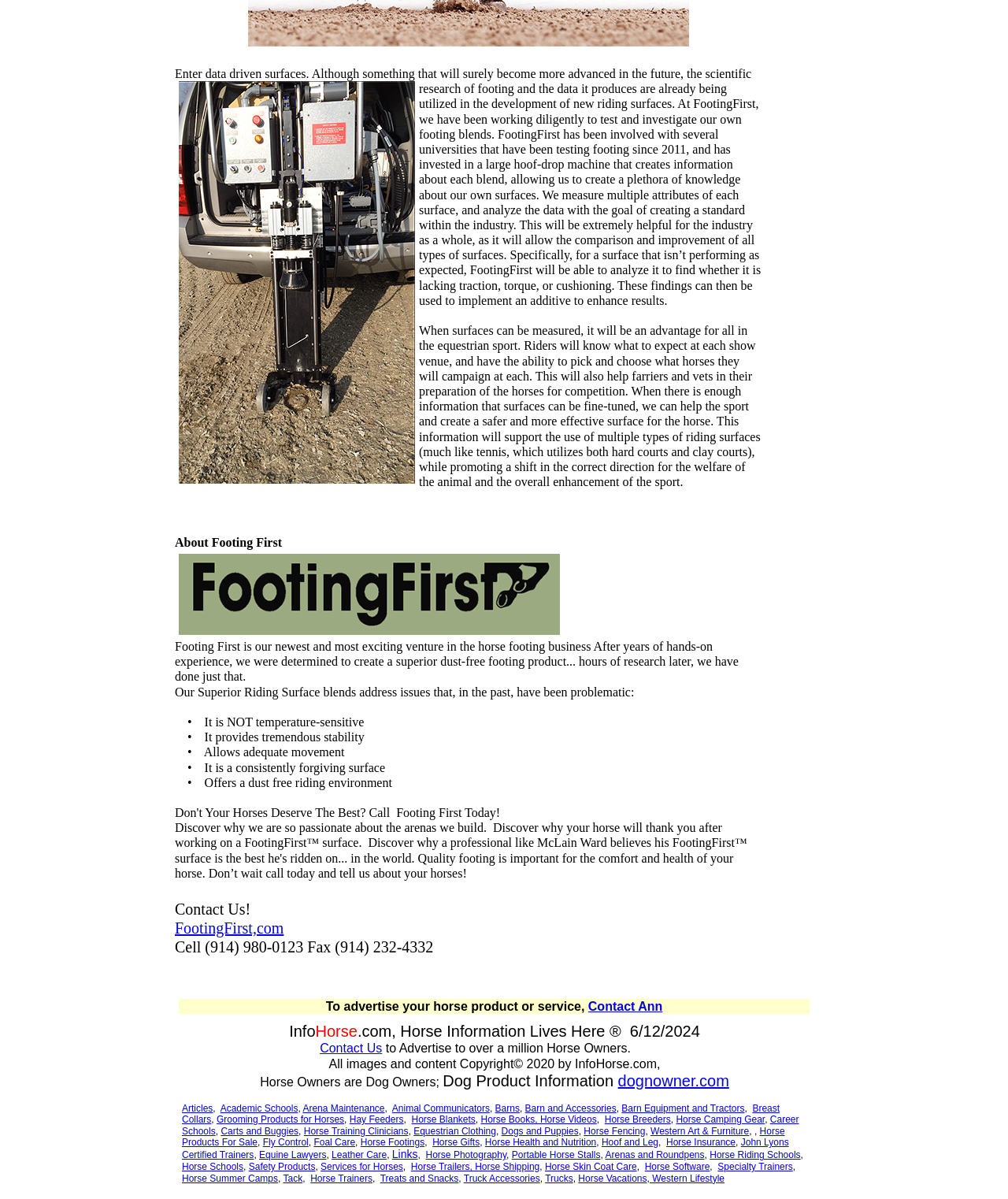Refer to the element description Trucks and identify the corresponding bounding box in the screenshot. Format the coordinates as (top-left x, top-left y, bottom-right x, bottom-right y) with values in the range of 0 to 1.

[0.541, 0.978, 0.569, 0.987]